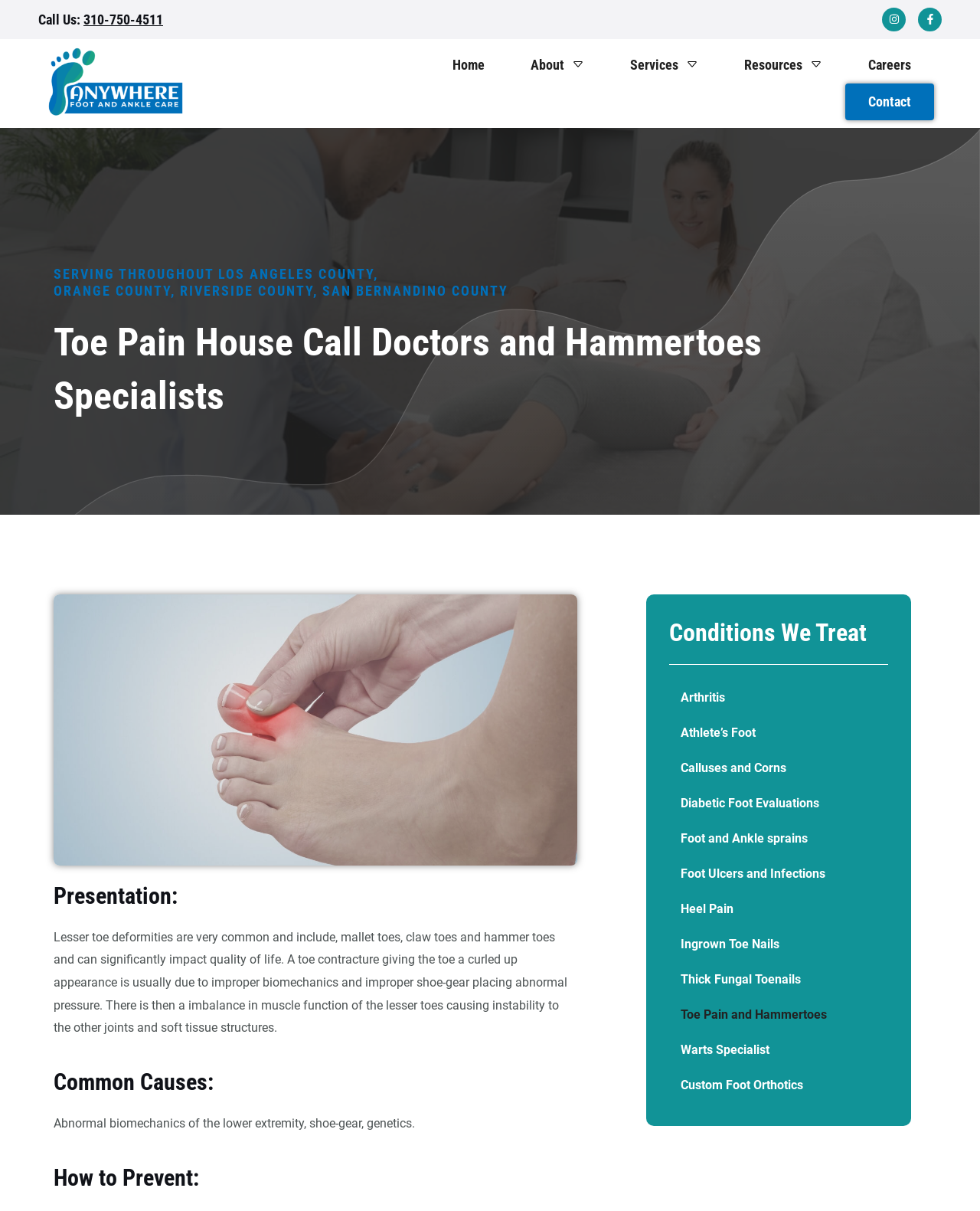Determine the bounding box coordinates for the UI element with the following description: "Careers". The coordinates should be four float numbers between 0 and 1, represented as [left, top, right, bottom].

[0.862, 0.038, 0.953, 0.069]